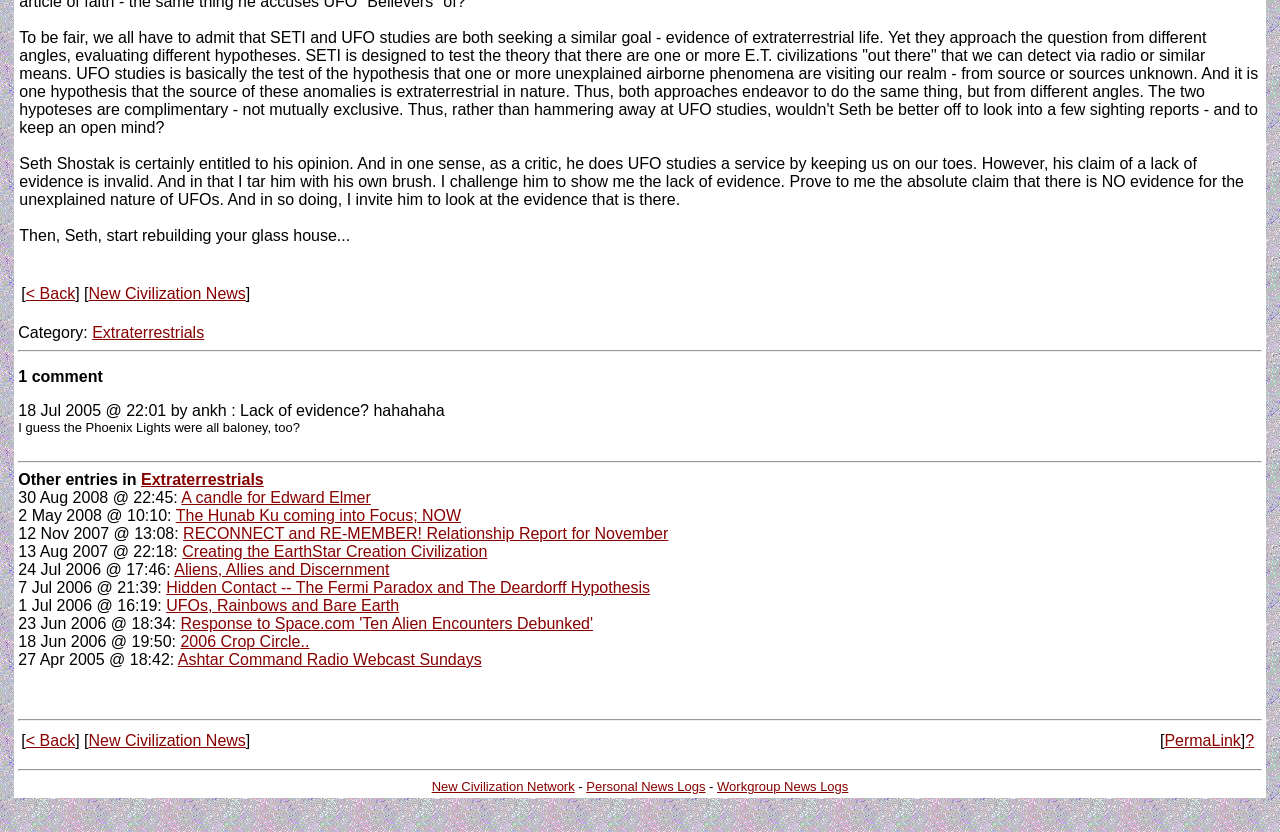Identify the bounding box coordinates of the section to be clicked to complete the task described by the following instruction: "view new civilization news". The coordinates should be four float numbers between 0 and 1, formatted as [left, top, right, bottom].

[0.069, 0.343, 0.192, 0.363]